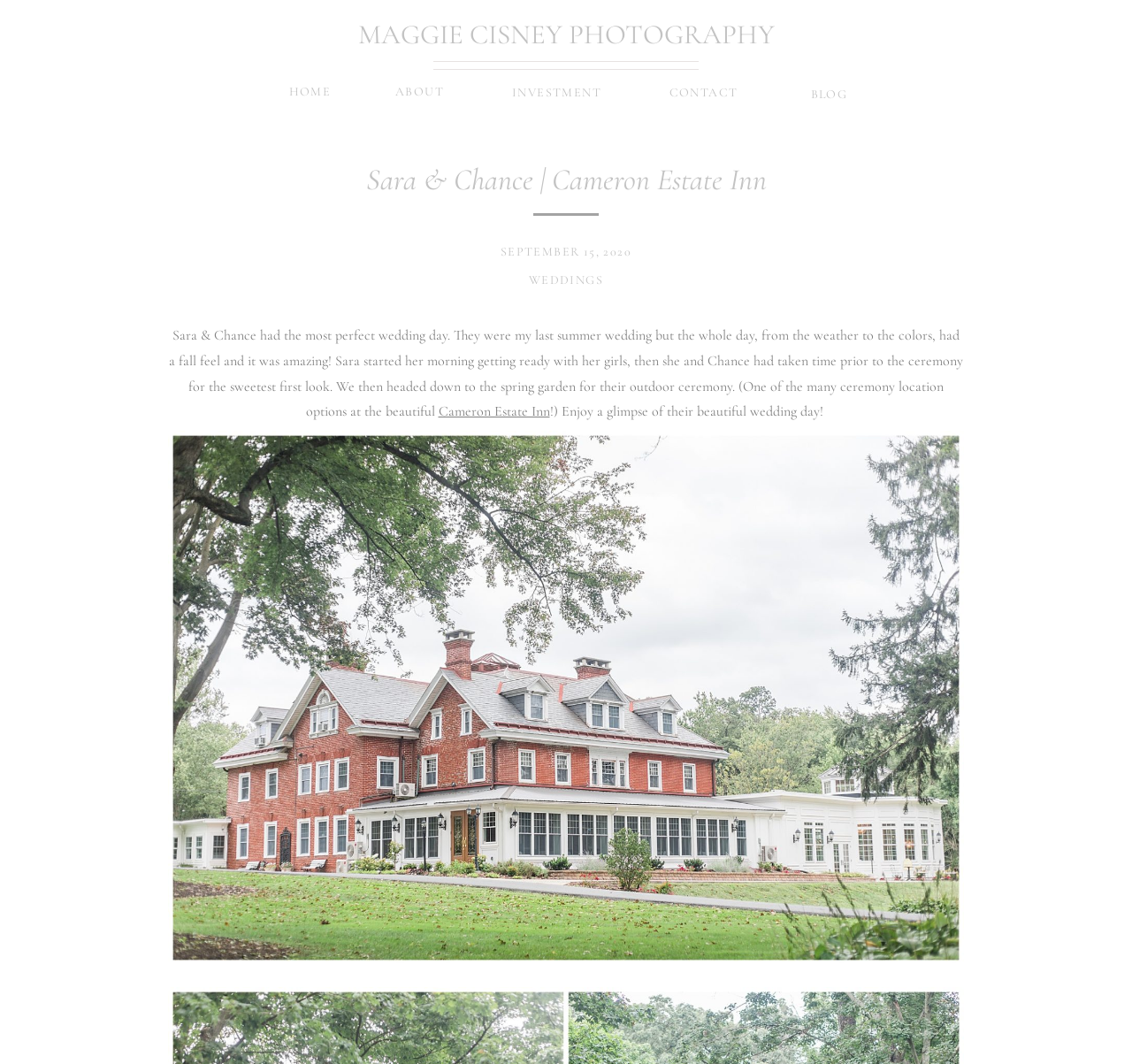What is the category of the wedding?
Answer the question using a single word or phrase, according to the image.

WEDDINGS